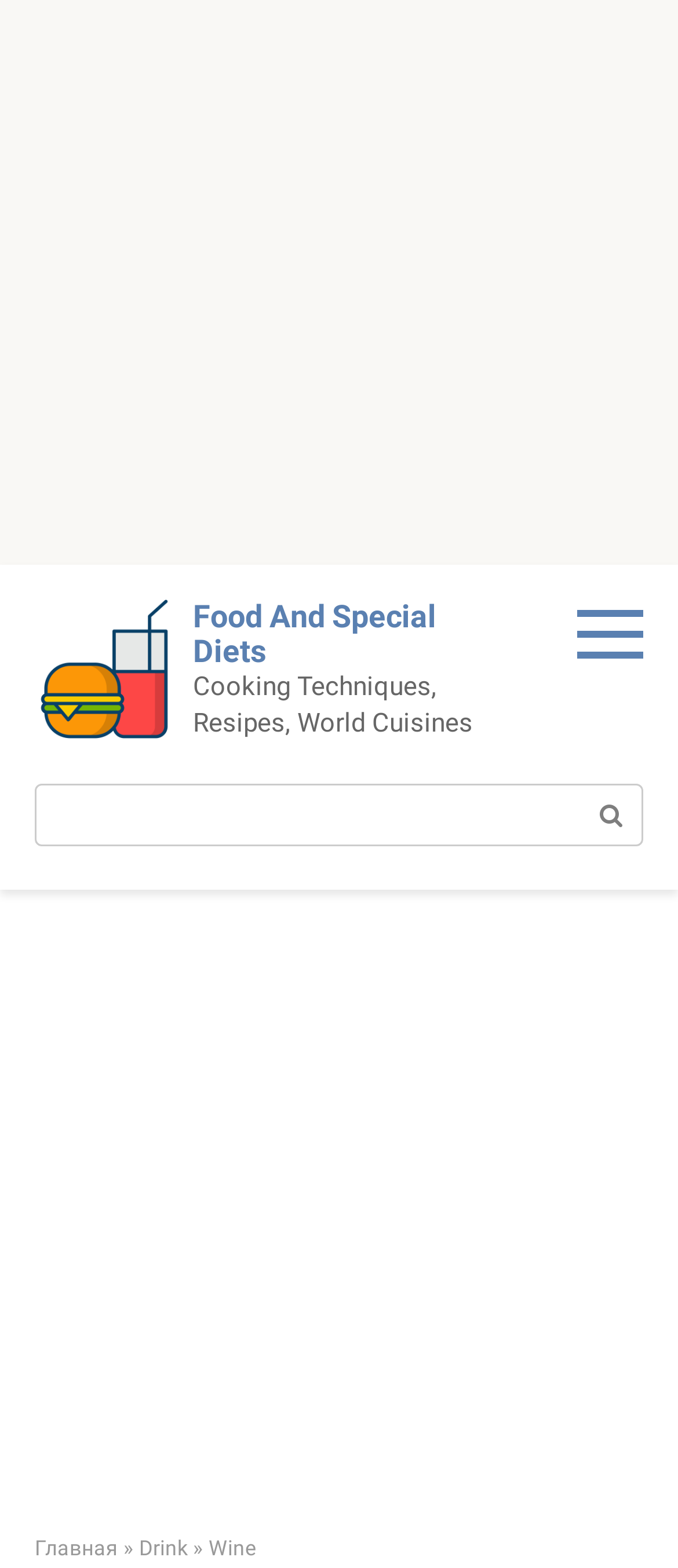Using the element description: "alt="Food And Special Diets"", determine the bounding box coordinates for the specified UI element. The coordinates should be four float numbers between 0 and 1, [left, top, right, bottom].

[0.051, 0.455, 0.256, 0.475]